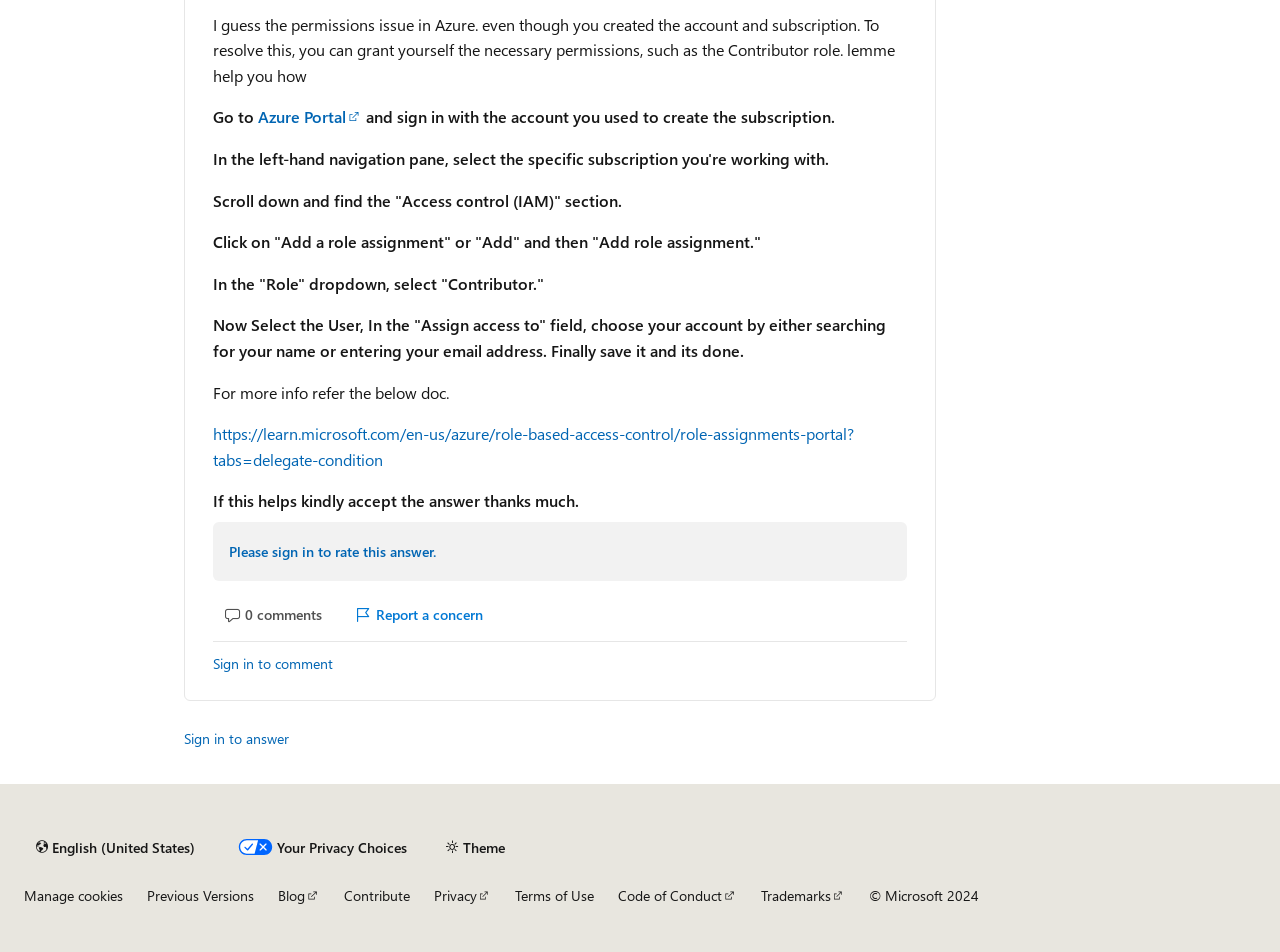What is the minimum number of comments on this answer?
Provide a fully detailed and comprehensive answer to the question.

The webpage displays a 'No comments' section with a '0 comments' label, indicating that there are no comments on this answer.